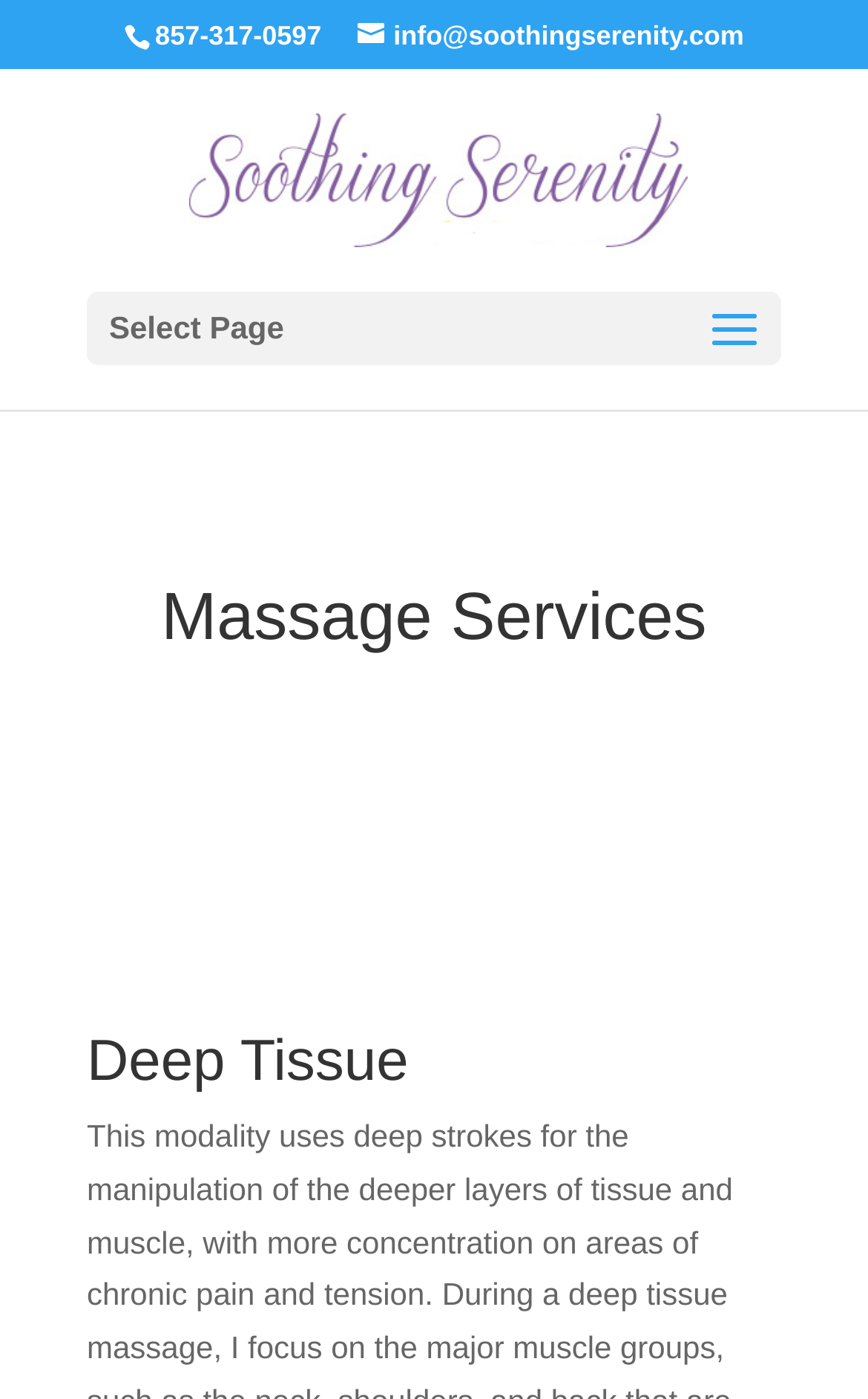Please provide the bounding box coordinates for the UI element as described: "title="Digi Plus"". The coordinates must be four floats between 0 and 1, represented as [left, top, right, bottom].

None